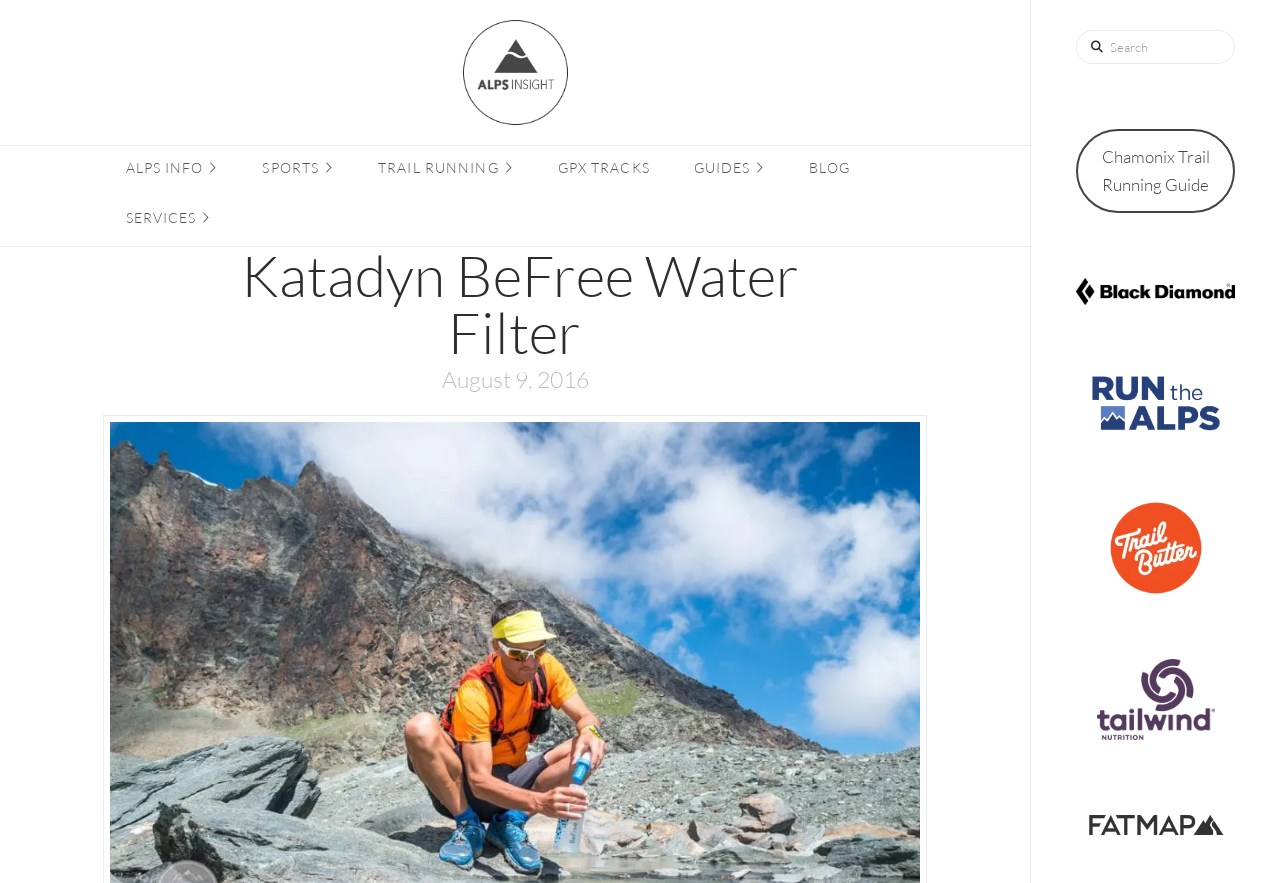Can you show the bounding box coordinates of the region to click on to complete the task described in the instruction: "Read Chamonix Trail Running Guide"?

[0.841, 0.147, 0.965, 0.242]